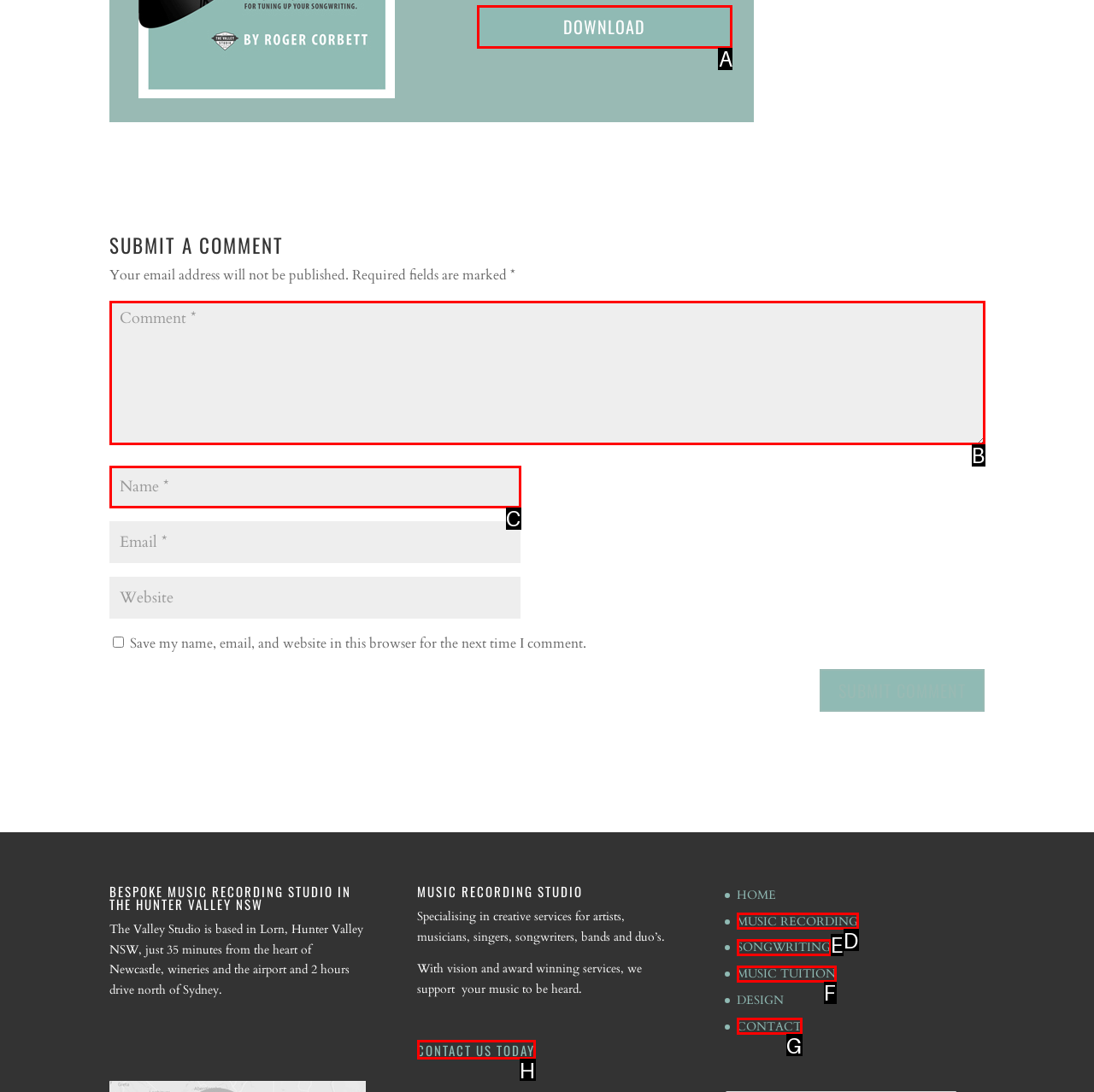Choose the HTML element that best fits the given description: MUSIC RECORDING. Answer by stating the letter of the option.

D